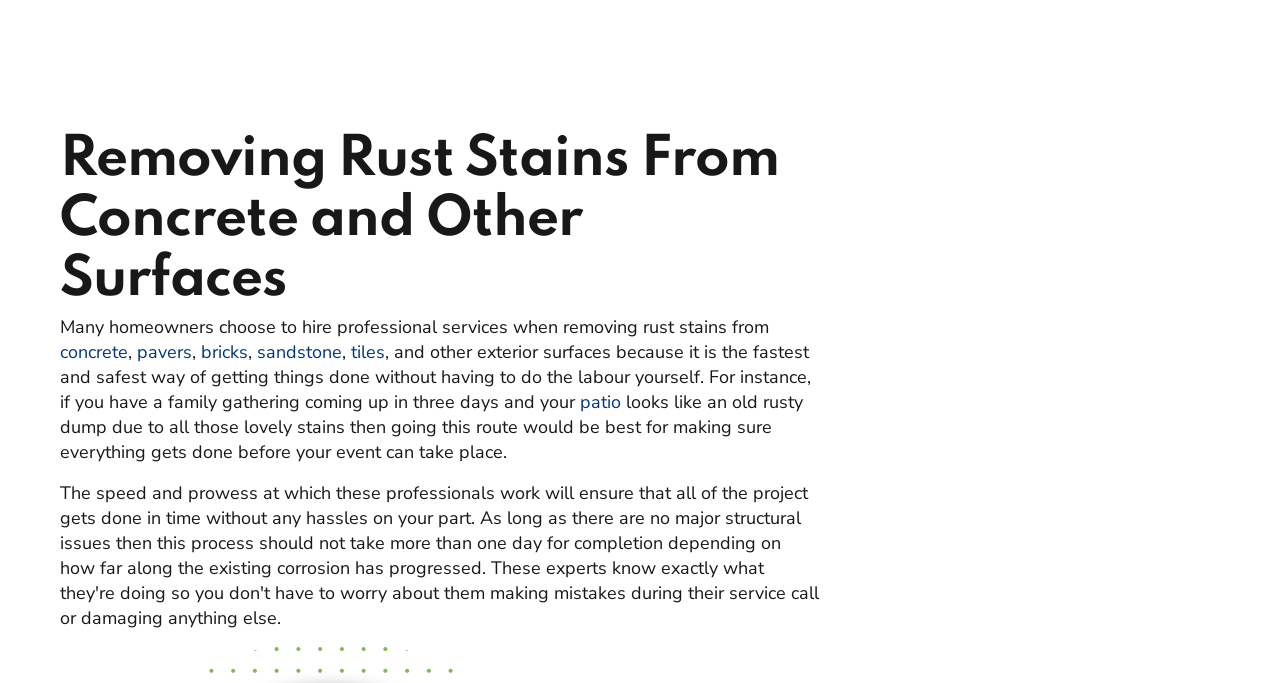Identify the bounding box coordinates for the UI element mentioned here: "concrete". Provide the coordinates as four float values between 0 and 1, i.e., [left, top, right, bottom].

[0.047, 0.498, 0.1, 0.533]